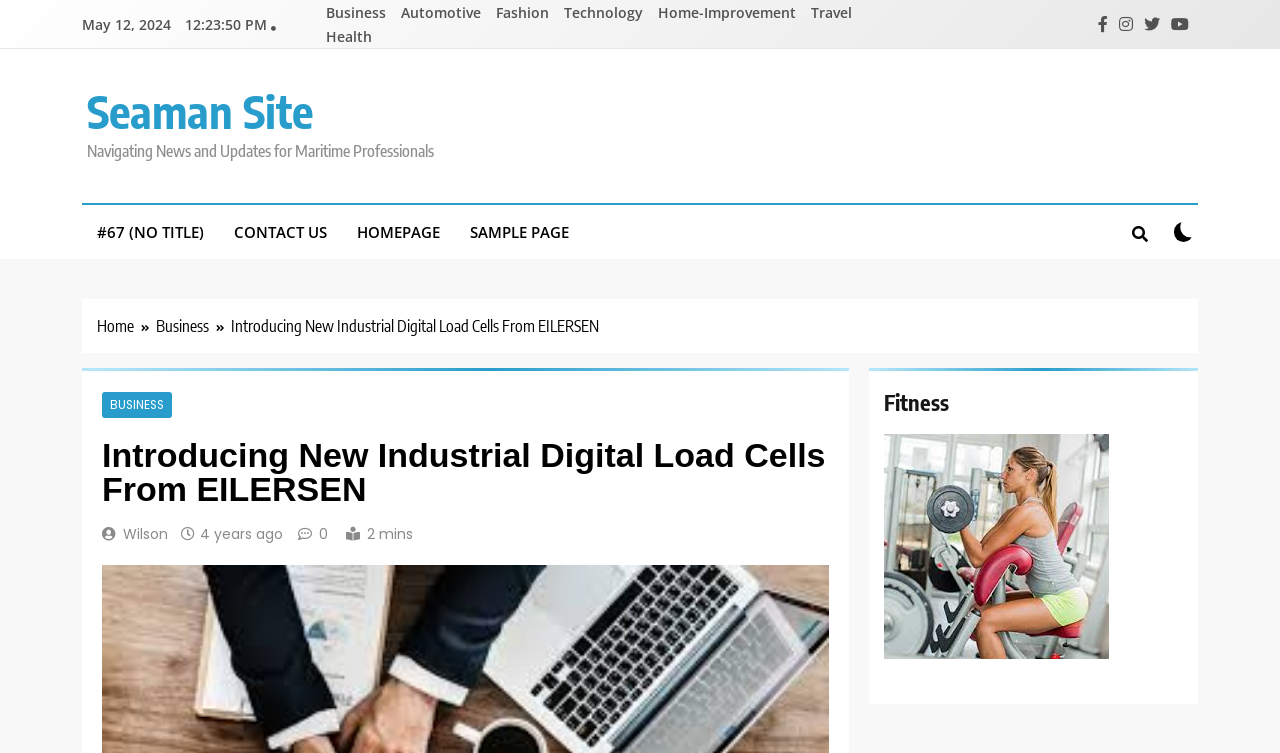What is the name of the author of the article?
Look at the image and respond to the question as thoroughly as possible.

I found the name 'Wilson' below the article title, which is likely the name of the author who wrote the article.